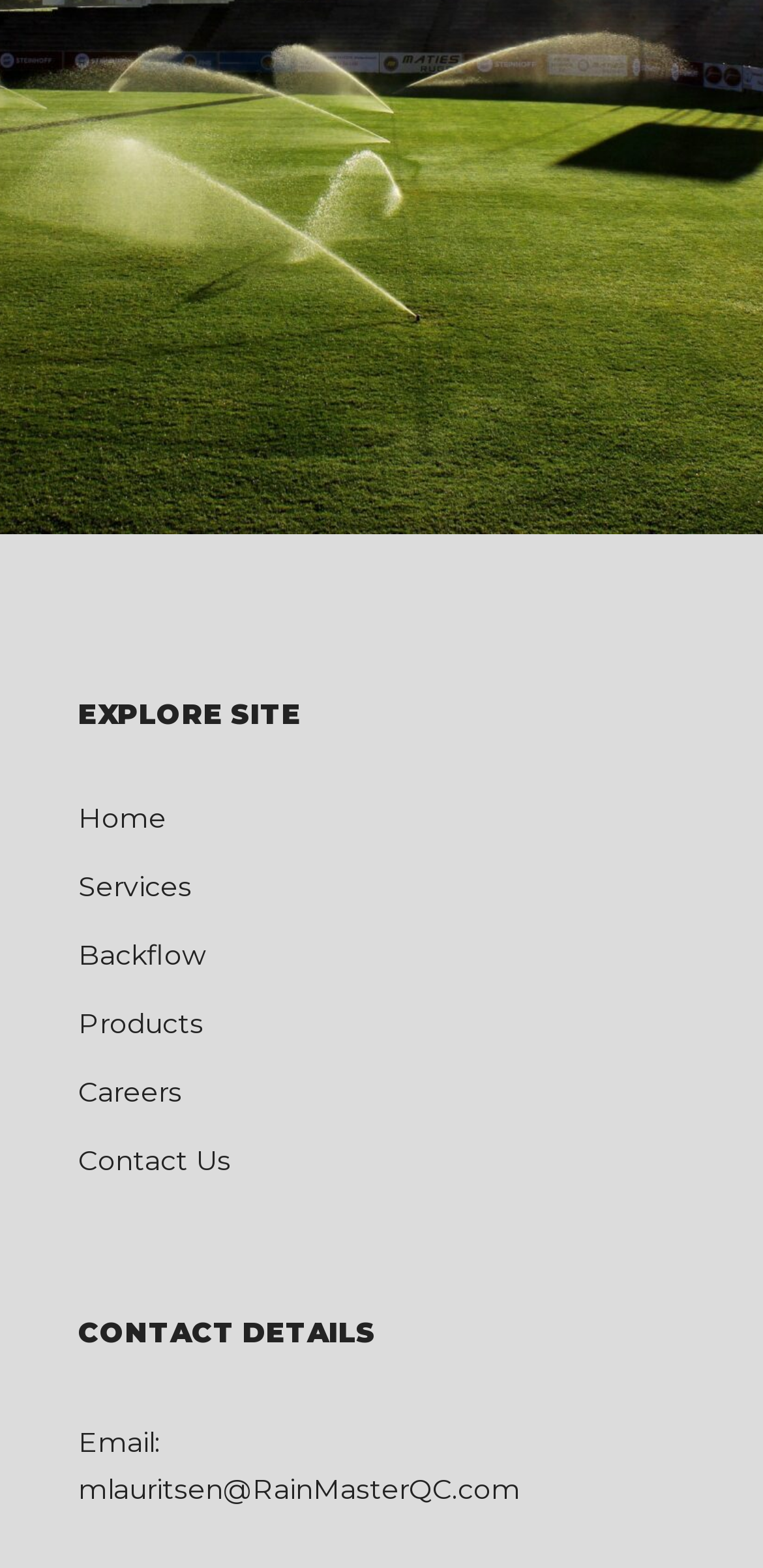Please provide a brief answer to the following inquiry using a single word or phrase:
What is the last link in the main navigation?

Contact Us